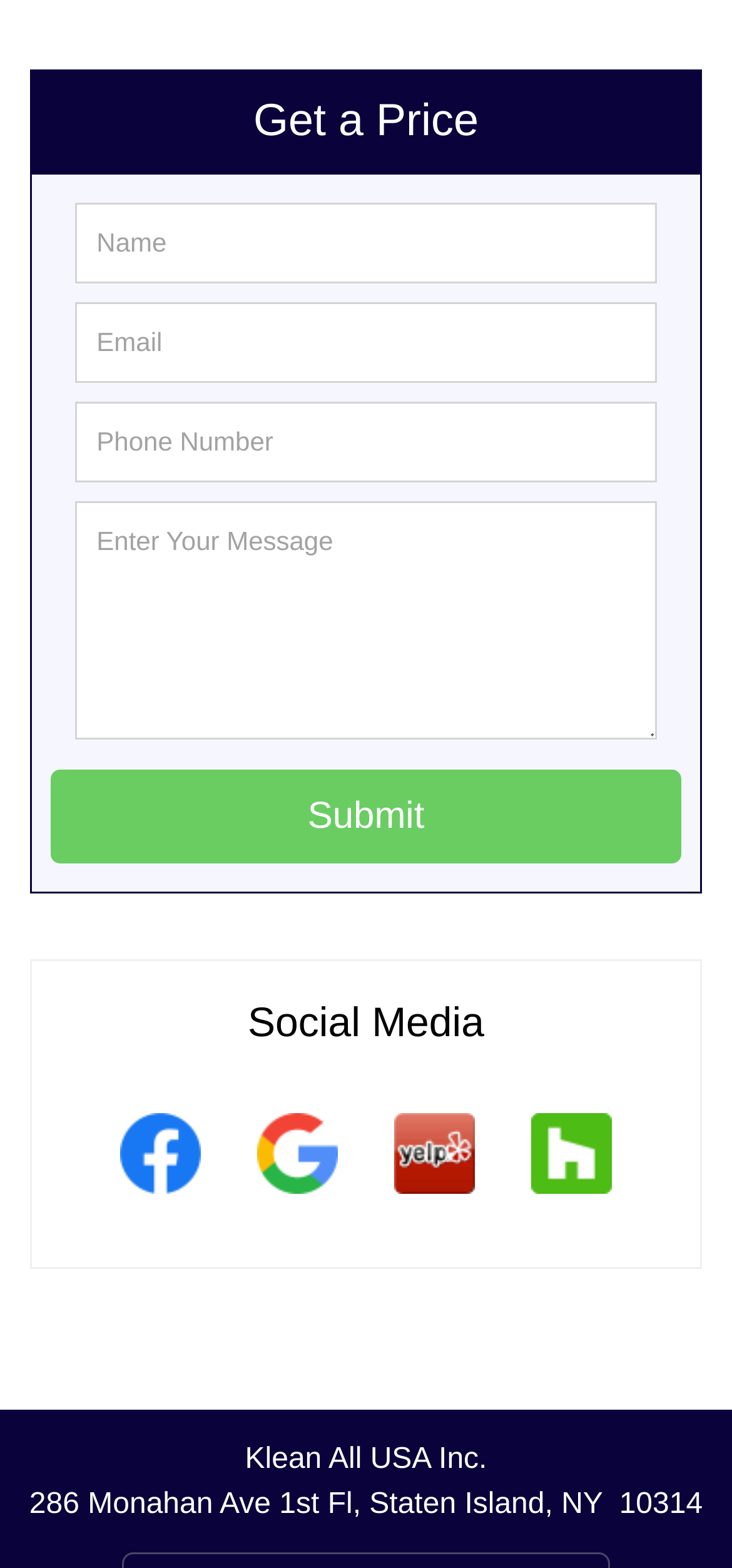Identify the bounding box for the UI element specified in this description: "title="Yelp"". The coordinates must be four float numbers between 0 and 1, formatted as [left, top, right, bottom].

[0.5, 0.753, 0.687, 0.779]